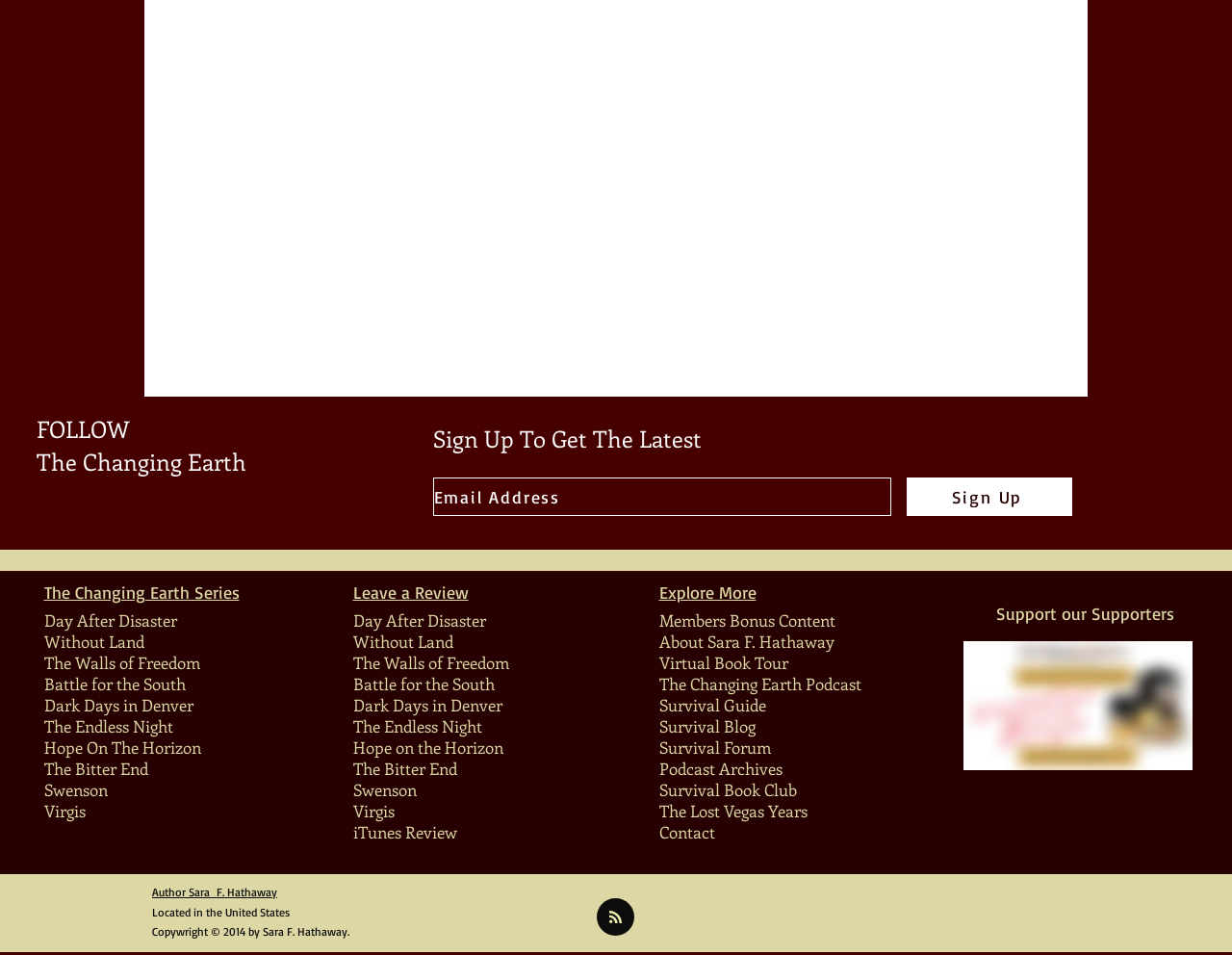What is the name of the series?
Look at the webpage screenshot and answer the question with a detailed explanation.

The name of the series can be found in the static text element 'The Changing Earth Series' located at [0.036, 0.609, 0.194, 0.631].